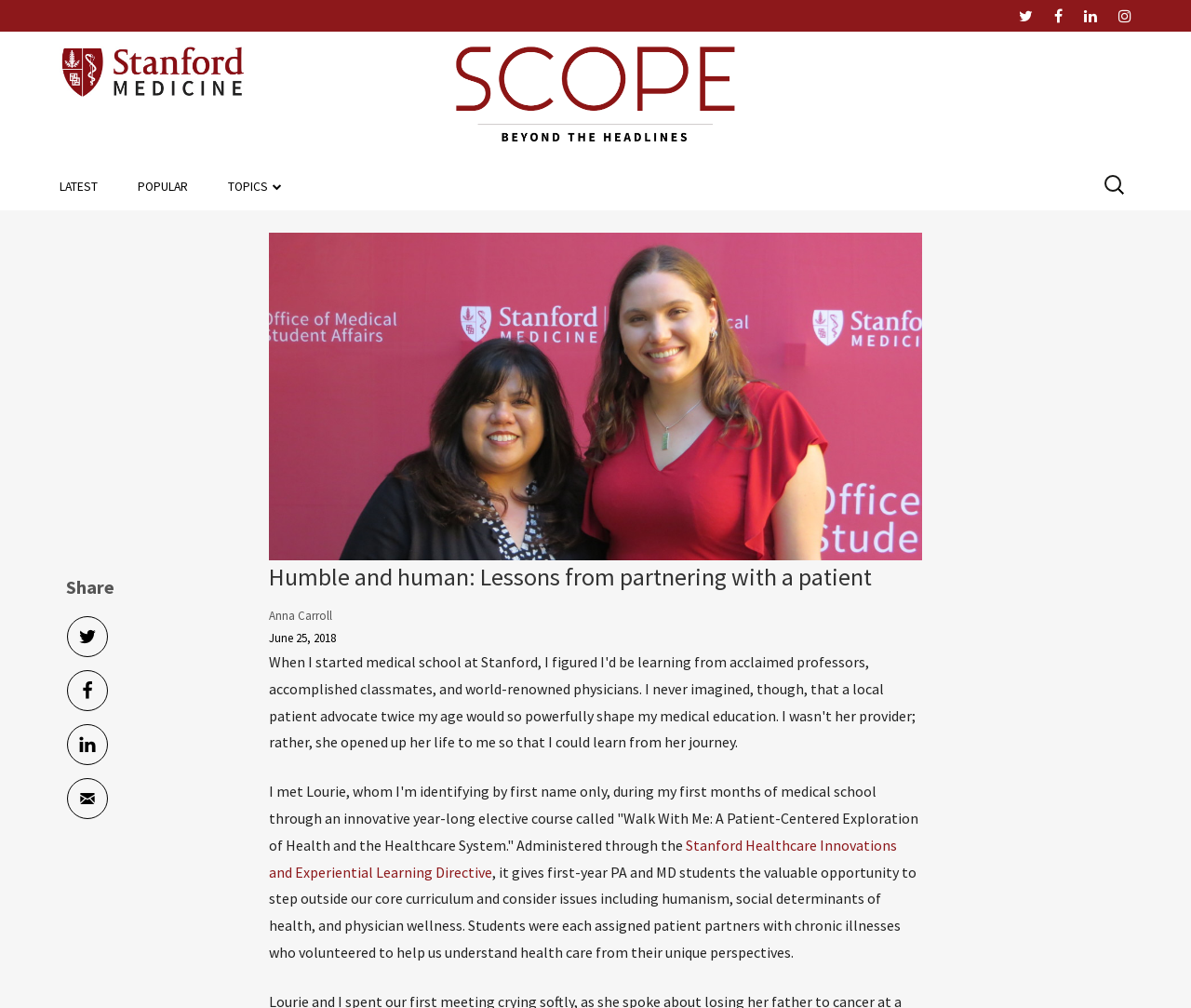Find the bounding box coordinates of the area that needs to be clicked in order to achieve the following instruction: "Read the article by Anna Carroll". The coordinates should be specified as four float numbers between 0 and 1, i.e., [left, top, right, bottom].

[0.226, 0.603, 0.279, 0.619]